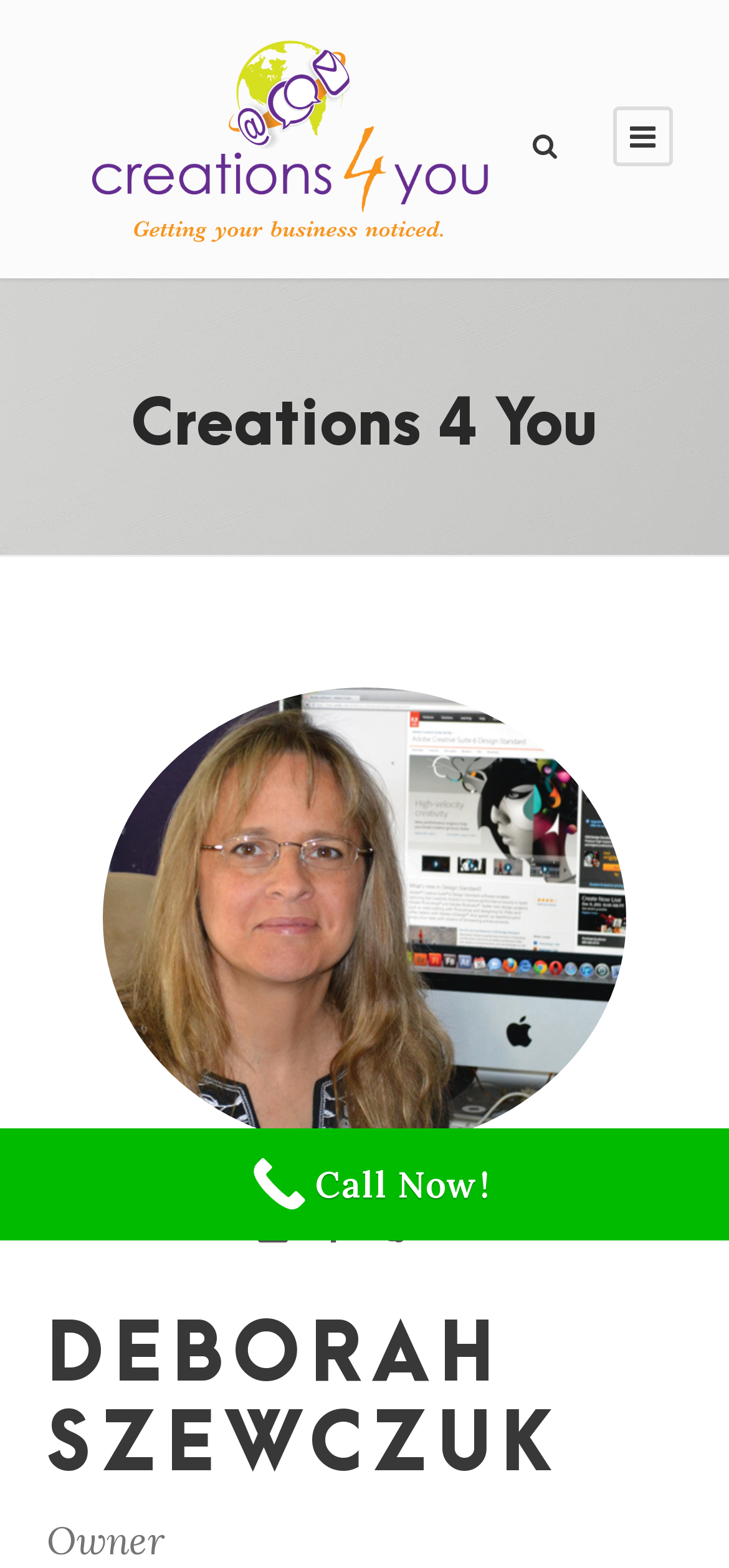Please examine the image and answer the question with a detailed explanation:
What is the call-to-action on the webpage?

The webpage contains a prominent link with the text 'Call Now!' which suggests that the owner of the webpage wants visitors to take immediate action and call them.